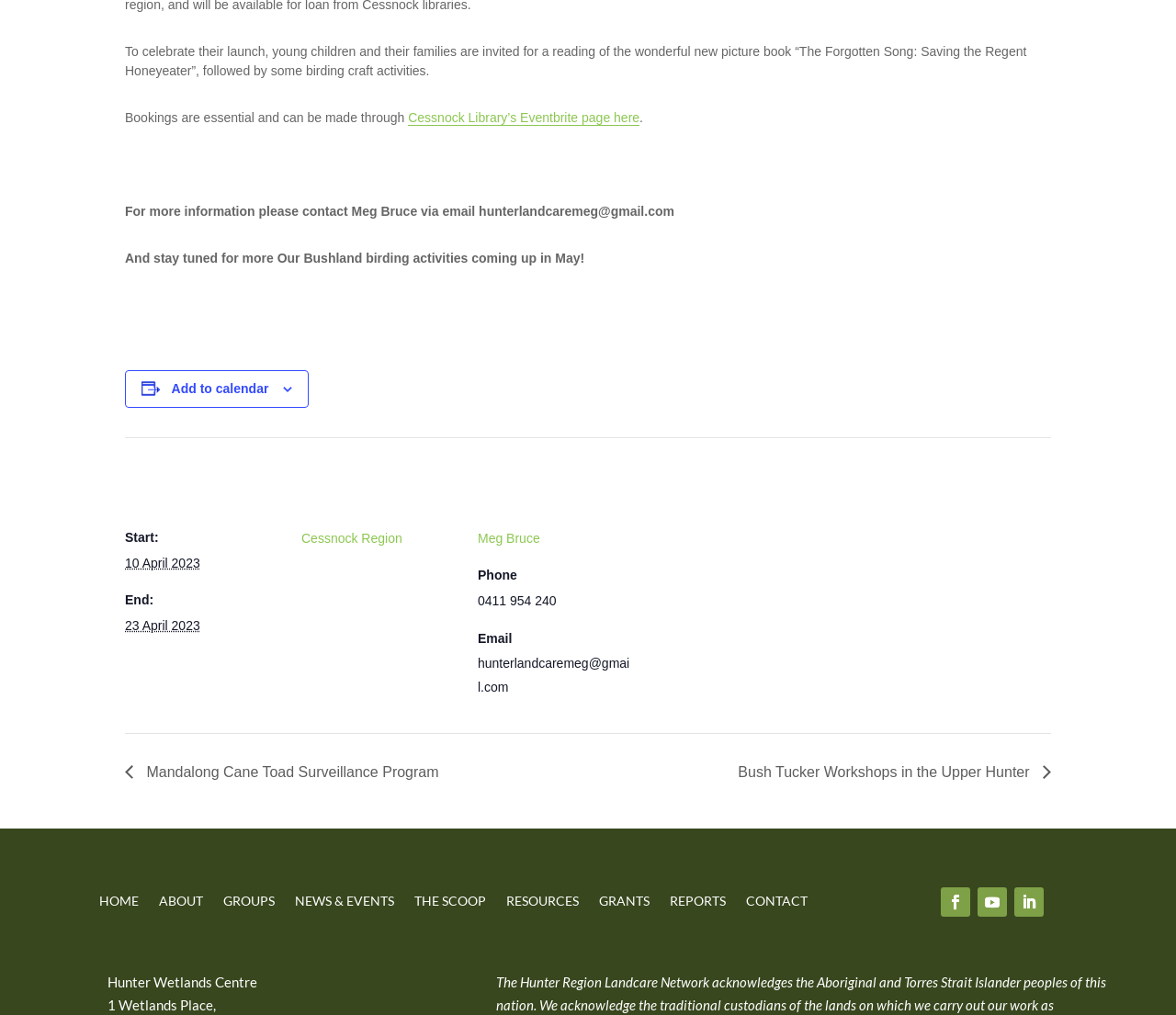What is the event about?
Provide a well-explained and detailed answer to the question.

Based on the text 'To celebrate their launch, young children and their families are invited for a reading of the wonderful new picture book “The Forgotten Song: Saving the Regent Honeyeater”, followed by some birding craft activities.', it can be inferred that the event is about a reading and birding craft activities.